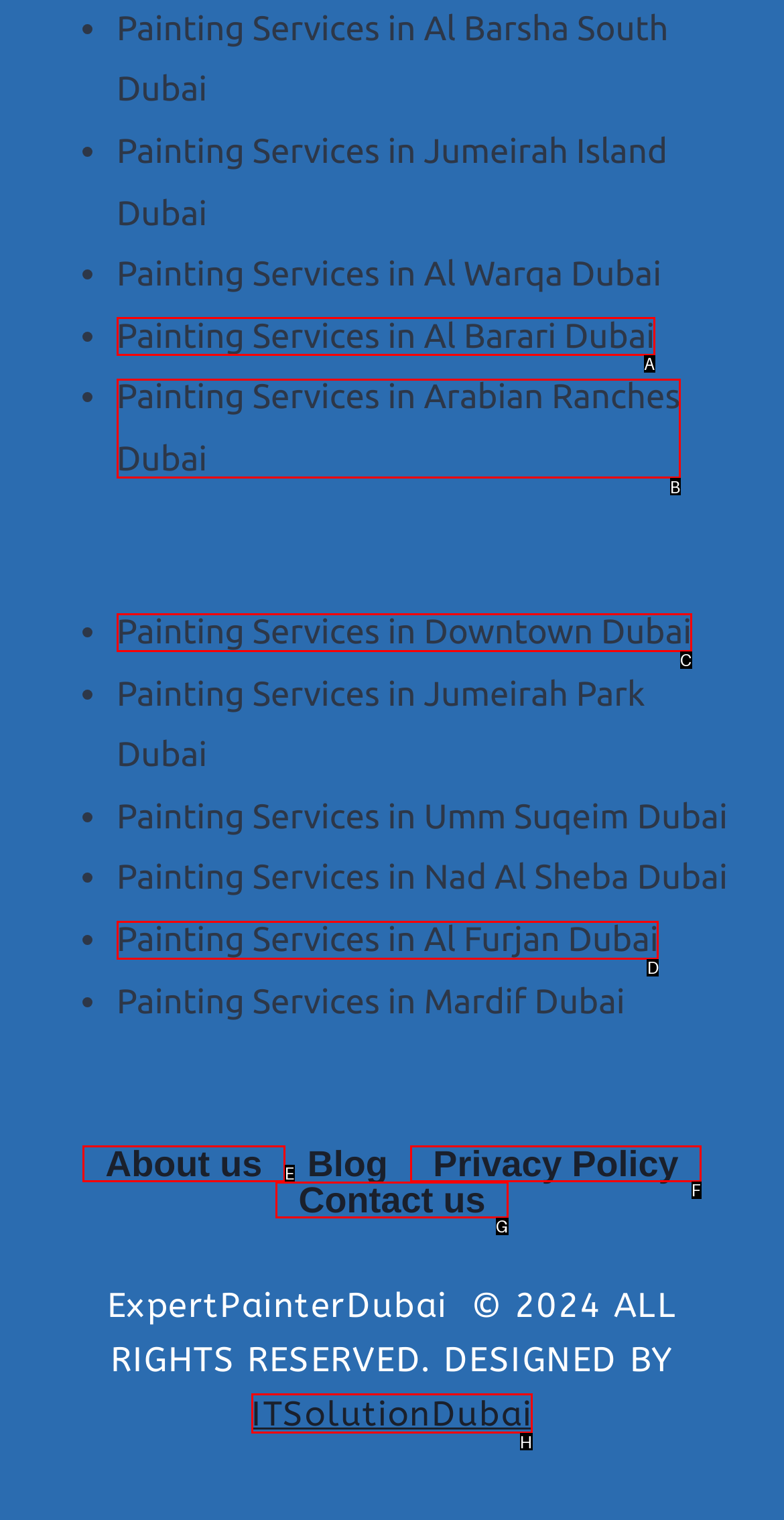For the task "Close the menu", which option's letter should you click? Answer with the letter only.

None